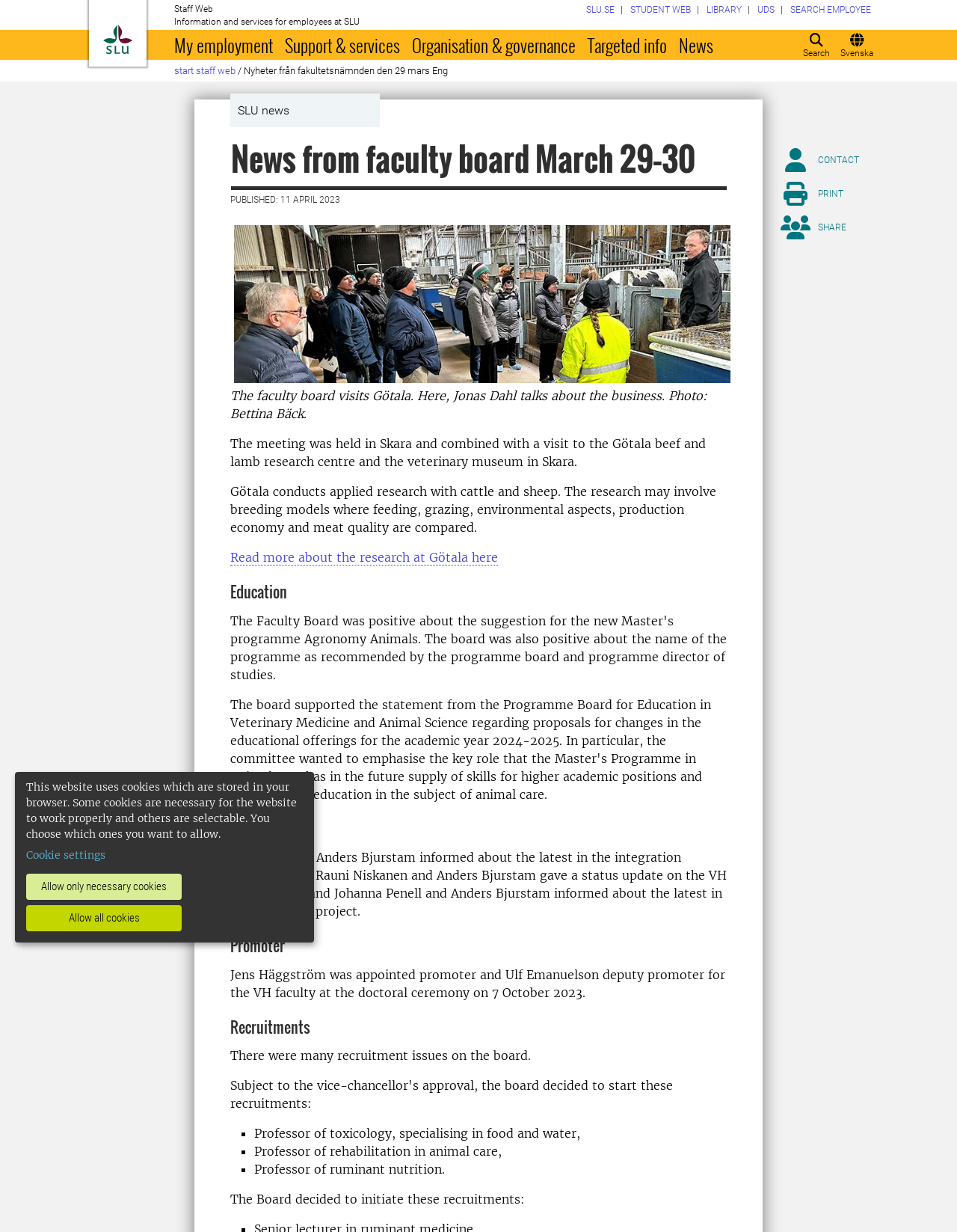Identify and provide the main heading of the webpage.

News from faculty board March 29–30